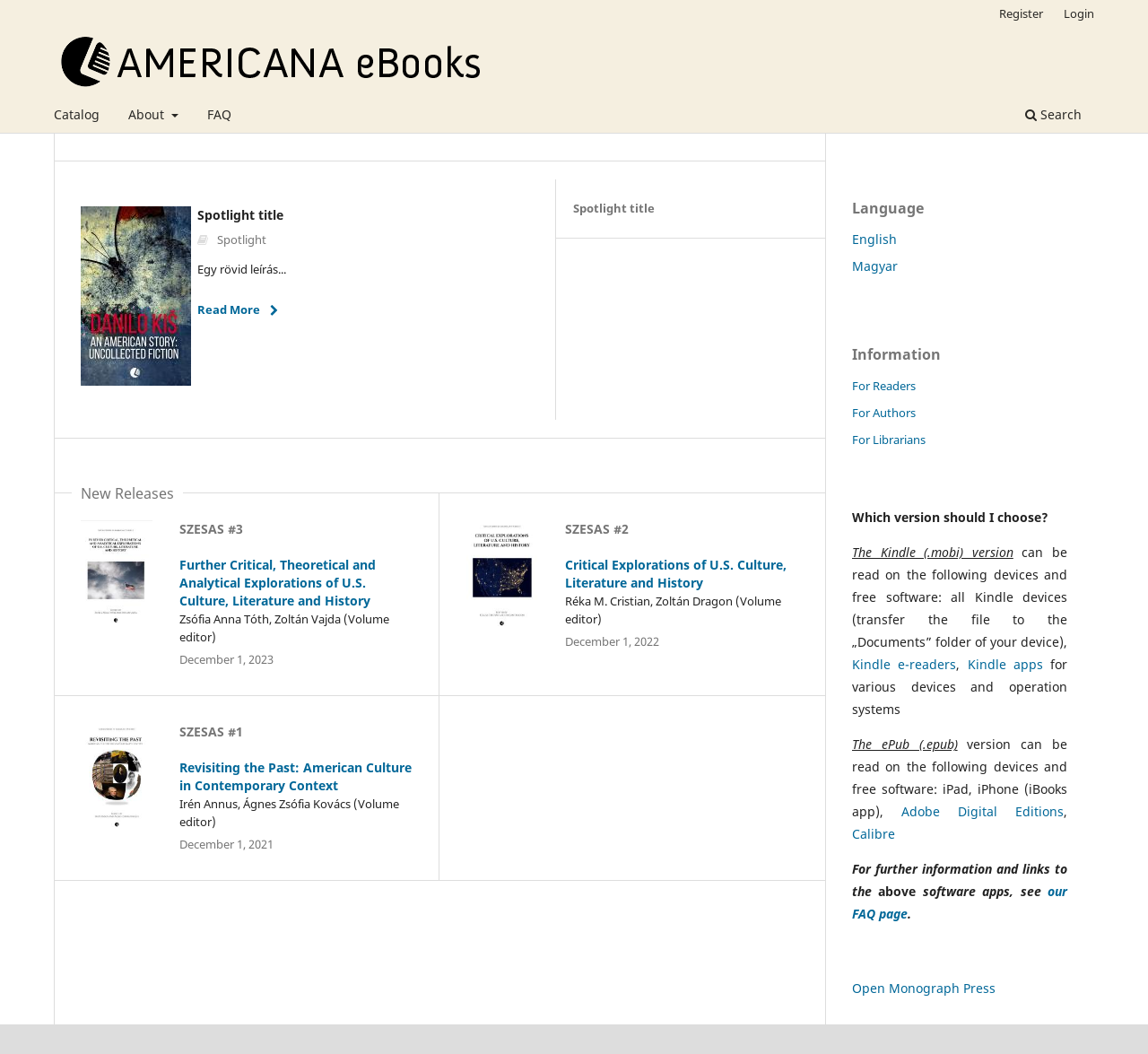Elaborate on the information and visuals displayed on the webpage.

The webpage is titled "AMERICANA eBooks" and features a logo at the top left corner. Below the logo, there is a navigation menu with links to "Catalog", "About", "FAQ", "Search", "Register", and "Login". 

The main content area is divided into two sections. The left section features a spotlight title with a link to "An American story: Uncollected fiction" accompanied by an image. Below this, there is a heading "Spotlight" with a brief description and a "Read More" link.

The right section is dedicated to new releases, with three sections featuring eBook covers and their corresponding titles, authors, and publication dates. The titles include "SZESAS #3", "SZESAS #2", and "SZESAS #1", each with a link to the eBook and a brief description.

At the bottom right corner, there is a complementary section with links to language options, including "English" and "Magyar". Below this, there is an "Information" section with links to "For Readers", "For Authors", and "For Librarians". This section also provides information on choosing the correct eBook format, including Kindle (.mobi) and ePub (.epub), with links to compatible devices and software.